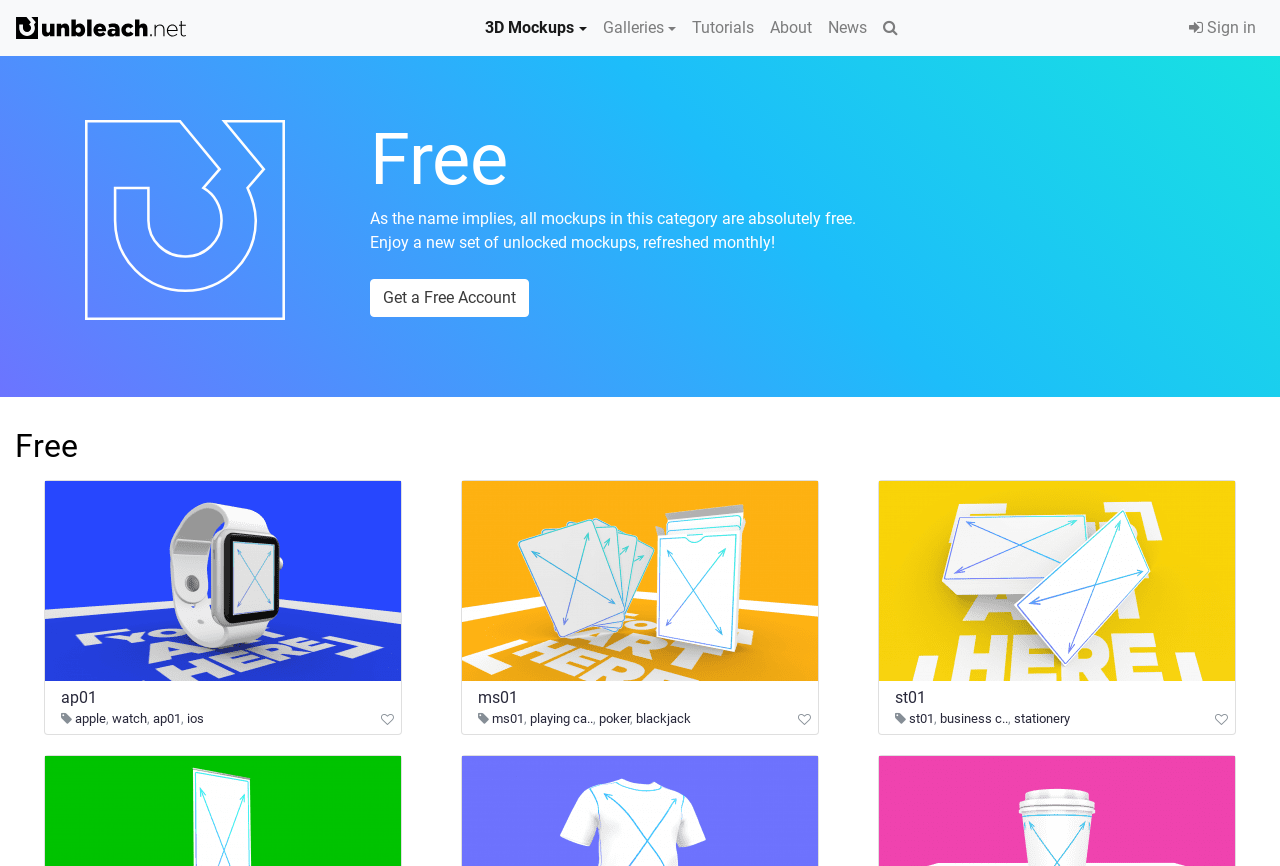What type of 3D mockups are available in the 'Stationery' category?
Give a detailed response to the question by analyzing the screenshot.

The webpage has a link 'business c..' which is likely related to business cards, and it is located near the 'stationery' link, suggesting that business cards are a type of 3D mockup available in the Stationery category.